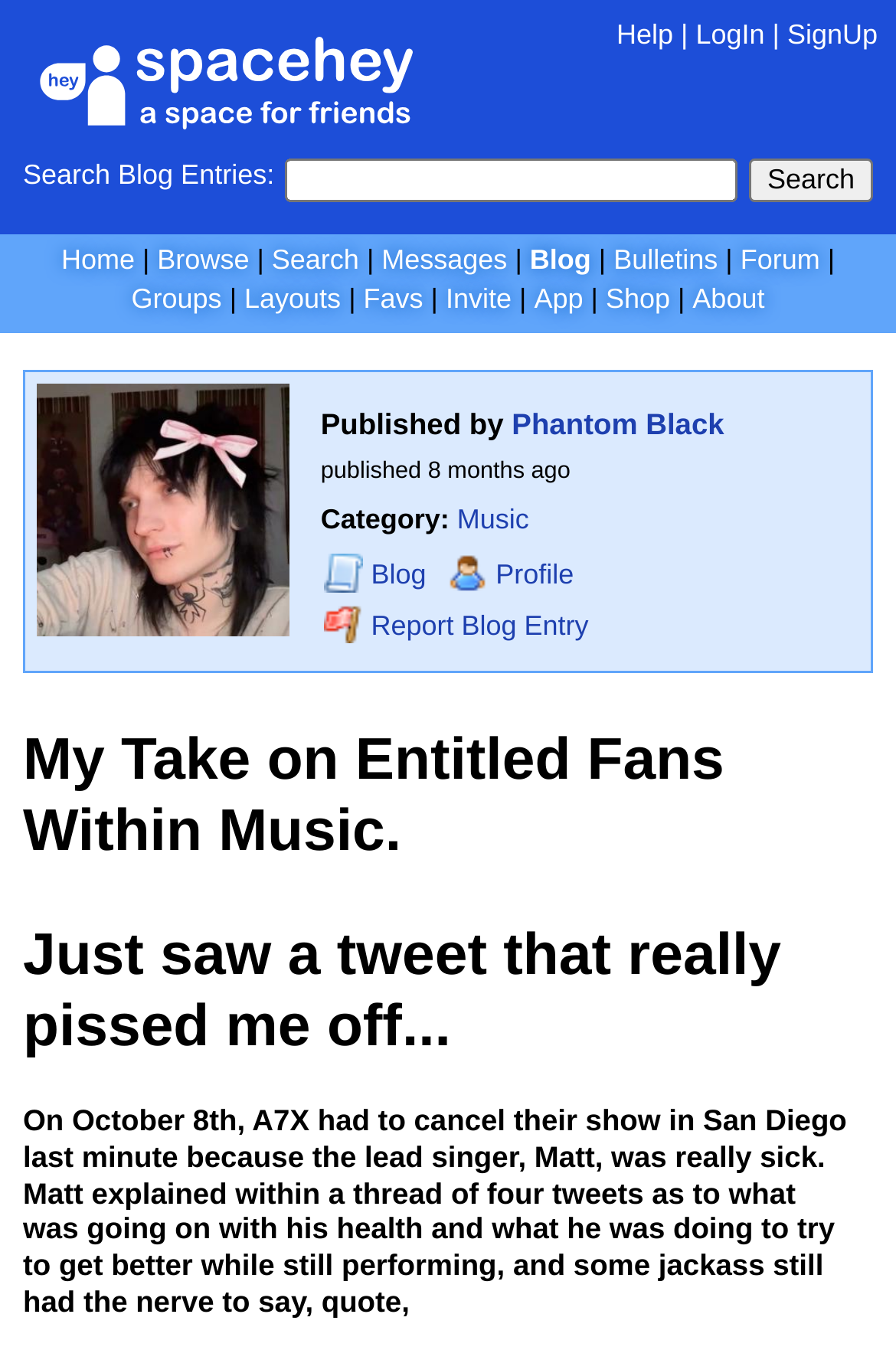Please provide a one-word or phrase answer to the question: 
How many headings are there in the blog post?

3